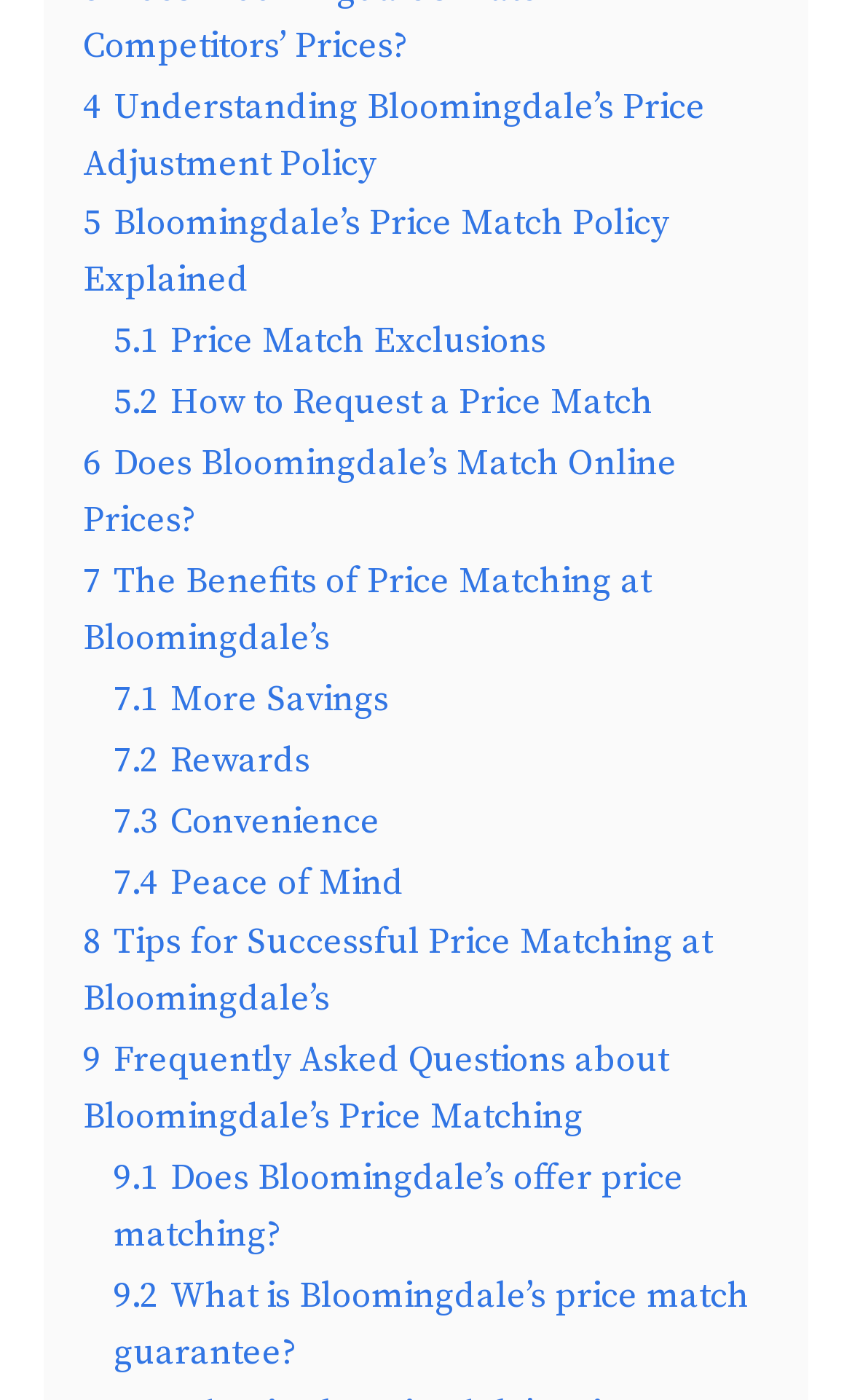Pinpoint the bounding box coordinates of the element that must be clicked to accomplish the following instruction: "View frequently asked questions about price matching". The coordinates should be in the format of four float numbers between 0 and 1, i.e., [left, top, right, bottom].

[0.097, 0.742, 0.785, 0.814]